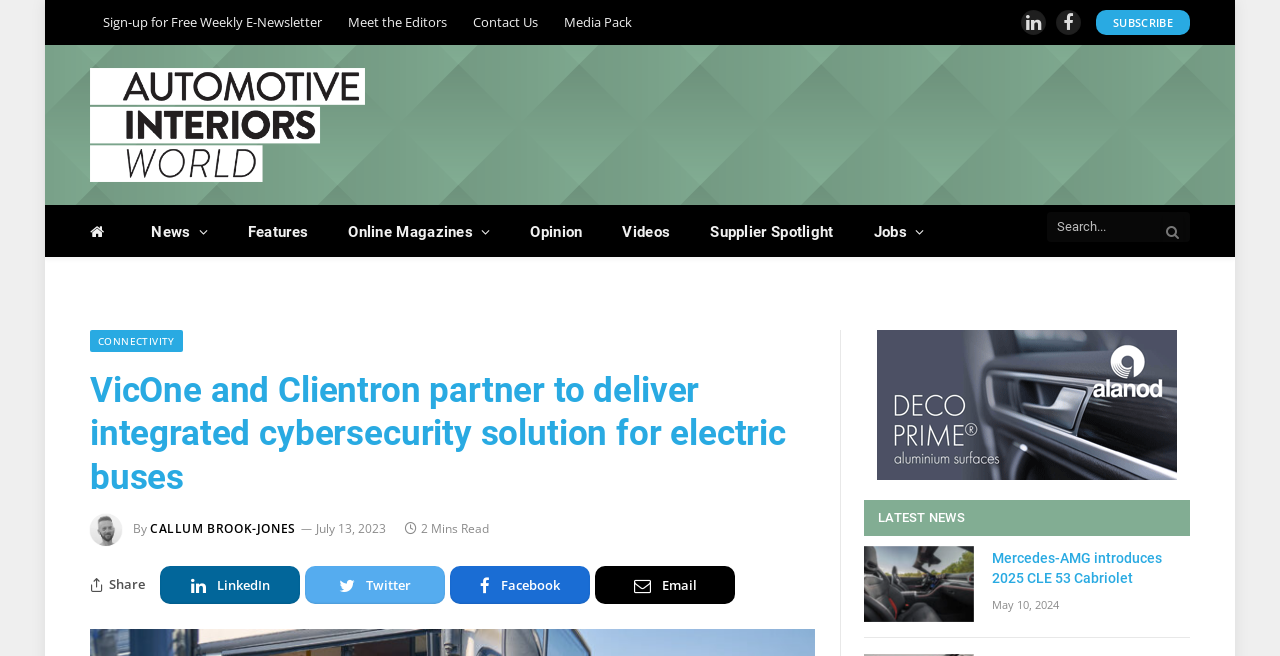Please pinpoint the bounding box coordinates for the region I should click to adhere to this instruction: "Search for articles".

[0.818, 0.313, 0.93, 0.393]